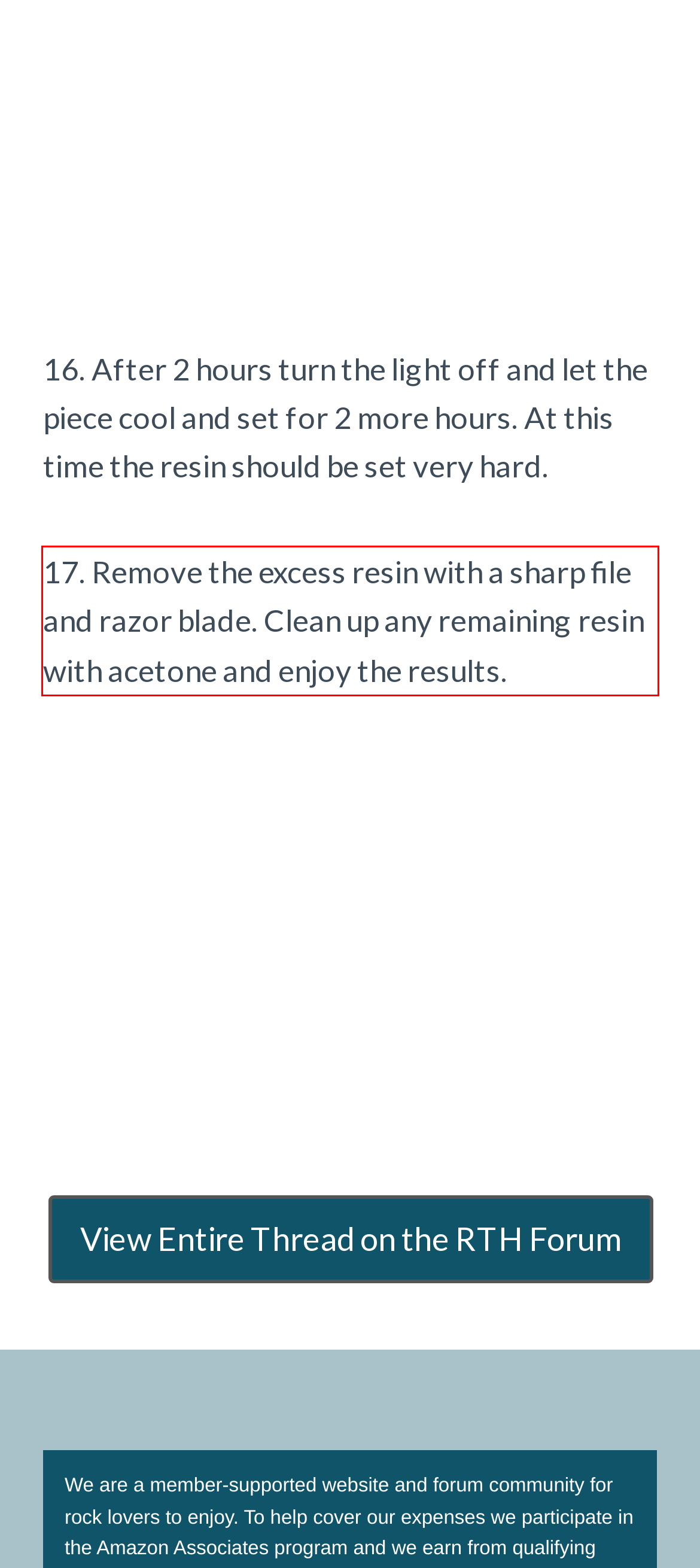Given a screenshot of a webpage, identify the red bounding box and perform OCR to recognize the text within that box.

17. Remove the excess resin with a sharp file and razor blade. Clean up any remaining resin with acetone and enjoy the results.